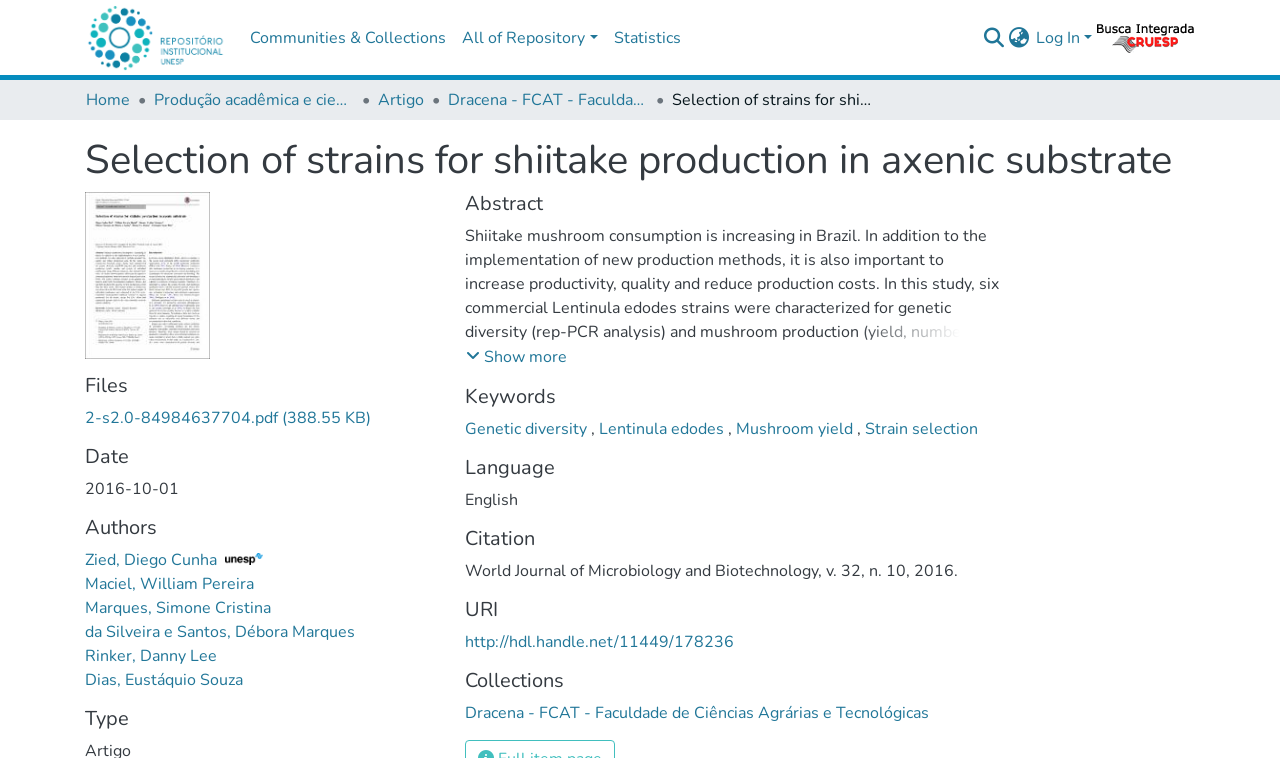Elaborate on the different components and information displayed on the webpage.

This webpage appears to be a research article or academic paper about shiitake mushroom production. At the top, there is a main navigation bar with links to "Communities & Collections", "All of Repository", "Statistics", and a search bar. Below the navigation bar, there is a breadcrumb navigation section with links to "Home", "Produção acadêmica e científica", "Artigo", and "Dracena - FCAT - Faculdade de Ciências Agrárias e Tecnológicas".

The main content of the page is divided into several sections. The title of the article, "Selection of strains for shiitake production in axenic substrate", is displayed prominently at the top. Below the title, there is a thumbnail image. The article's metadata is organized into sections, including "Files", "Date", "Authors", "Type", "Abstract", "Keywords", "Language", "Citation", "URI", and "Collections". Each section contains relevant information about the article, such as the authors' names, the publication date, and keywords related to the topic.

The abstract section provides a summary of the article, which discusses the increasing consumption of shiitake mushrooms in Brazil and the importance of improving productivity, quality, and reducing production costs. The article presents a study on the genetic diversity and mushroom production of six commercial Lentinula edodes strains using different substrates and cultural conditions.

There are several links and buttons throughout the page, including links to download a PDF file, show more information, and navigate to other related pages. The page also features several images, including a thumbnail image and icons for the search bar and language switcher.